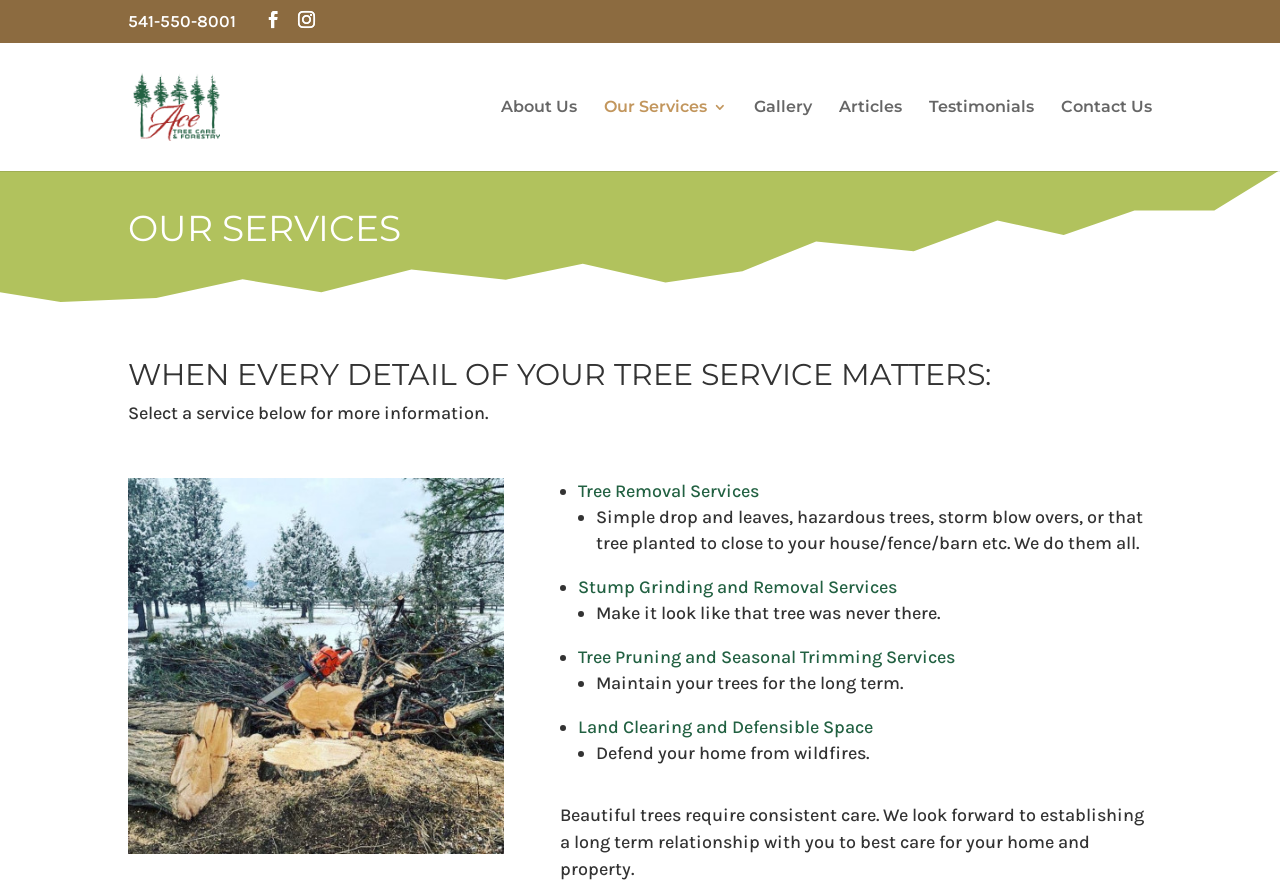Please specify the bounding box coordinates of the region to click in order to perform the following instruction: "Learn more about Tree Removal Services".

[0.452, 0.537, 0.593, 0.562]